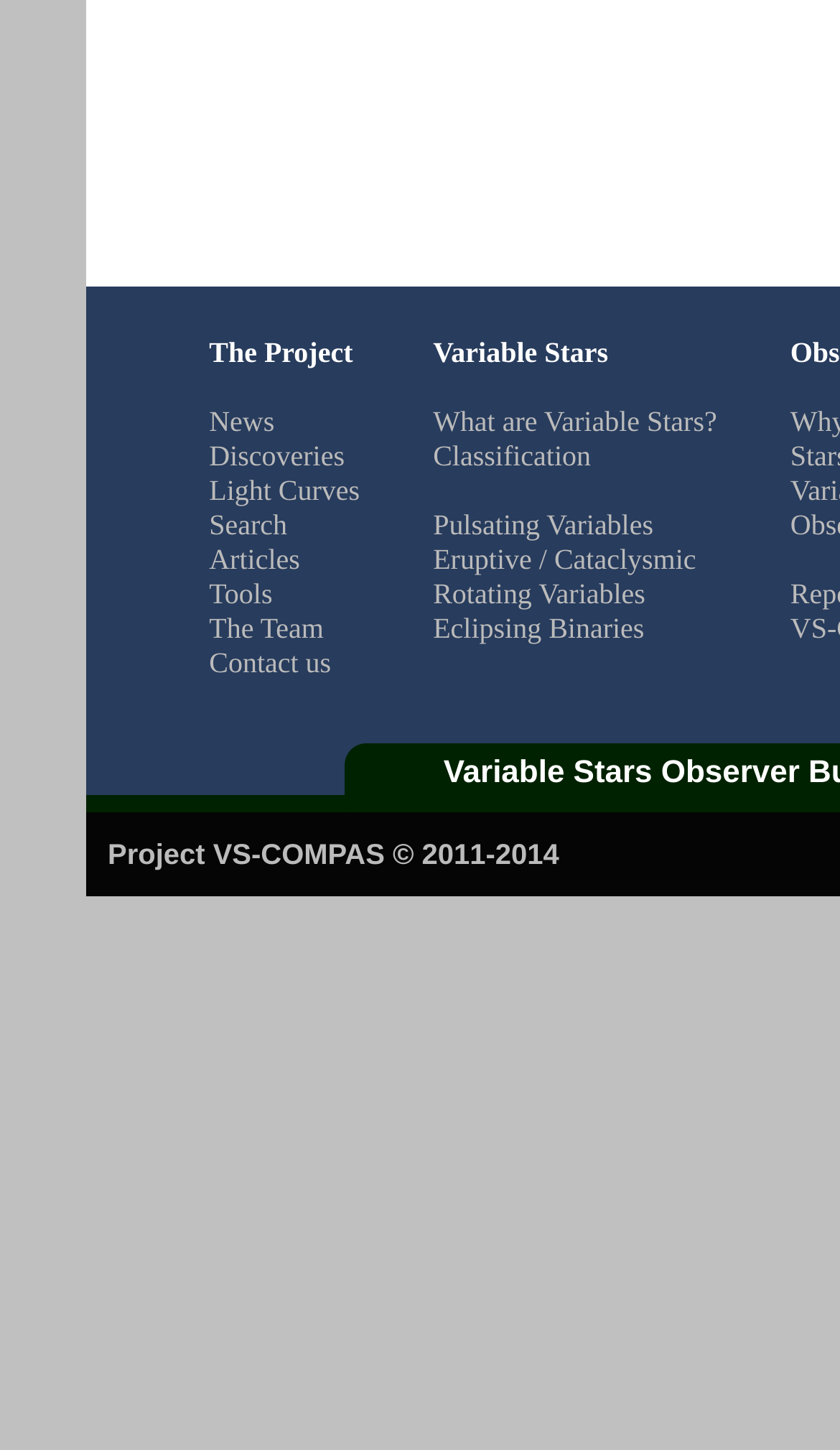From the element description: "Eclipsing Binaries", extract the bounding box coordinates of the UI element. The coordinates should be expressed as four float numbers between 0 and 1, in the order [left, top, right, bottom].

[0.516, 0.422, 0.767, 0.445]